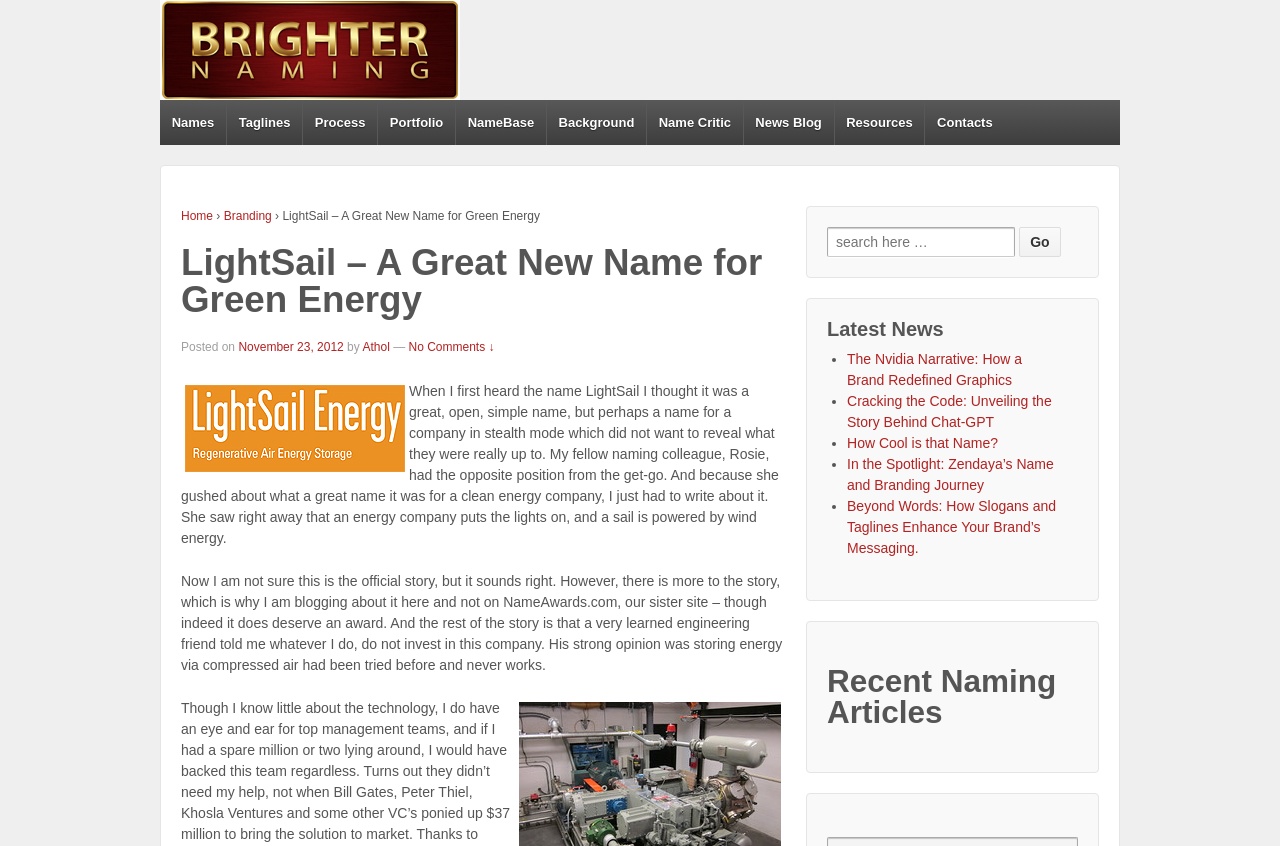Please locate the bounding box coordinates of the element that should be clicked to achieve the given instruction: "View the 'Latest News'".

[0.646, 0.377, 0.842, 0.413]